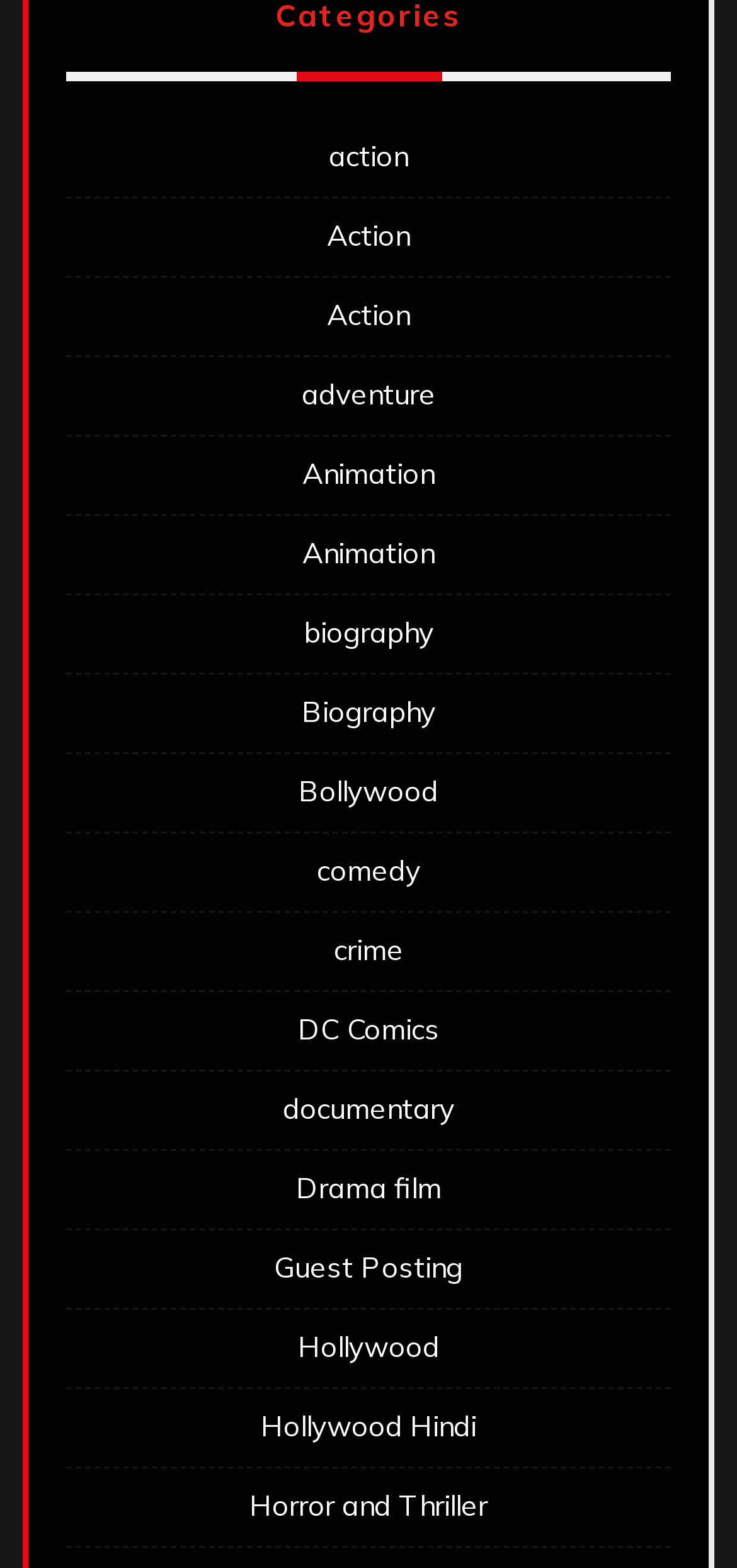Highlight the bounding box coordinates of the element you need to click to perform the following instruction: "Enter last name."

None